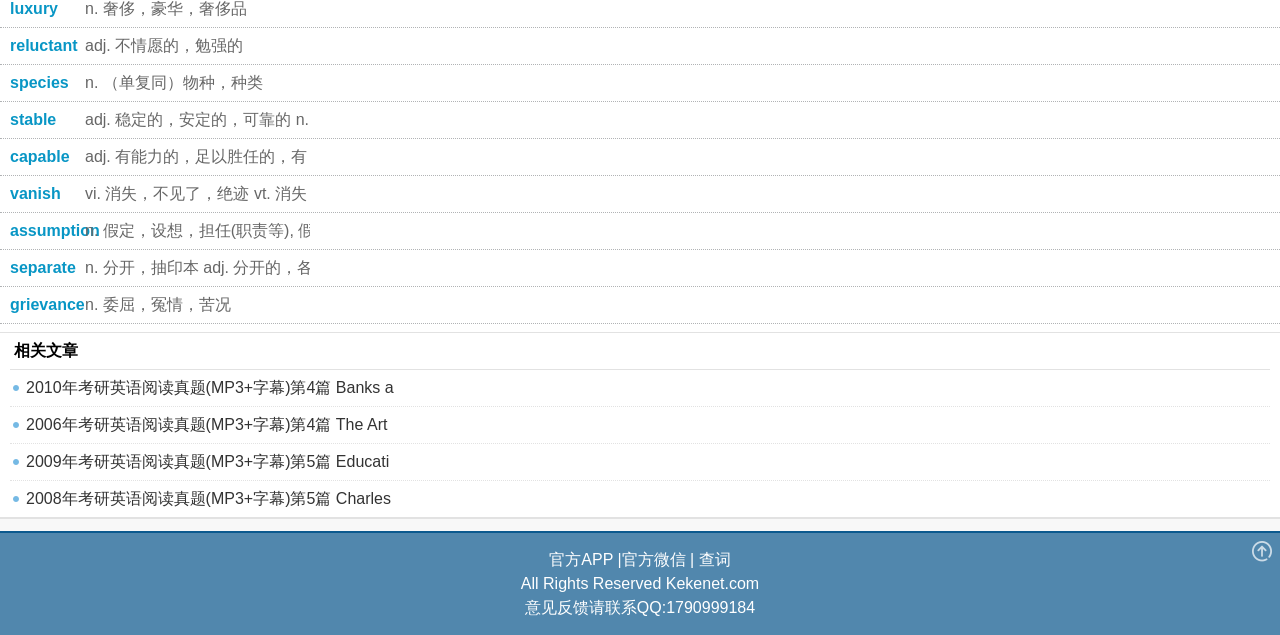Refer to the image and provide a thorough answer to this question:
What is the meaning of the word '奢侈'?

The webpage appears to be a dictionary or vocabulary list, and the first StaticText element [538] contains the word '奢侈' with its meanings. Based on this, we can infer that the word '奢侈' means 'luxurious'.